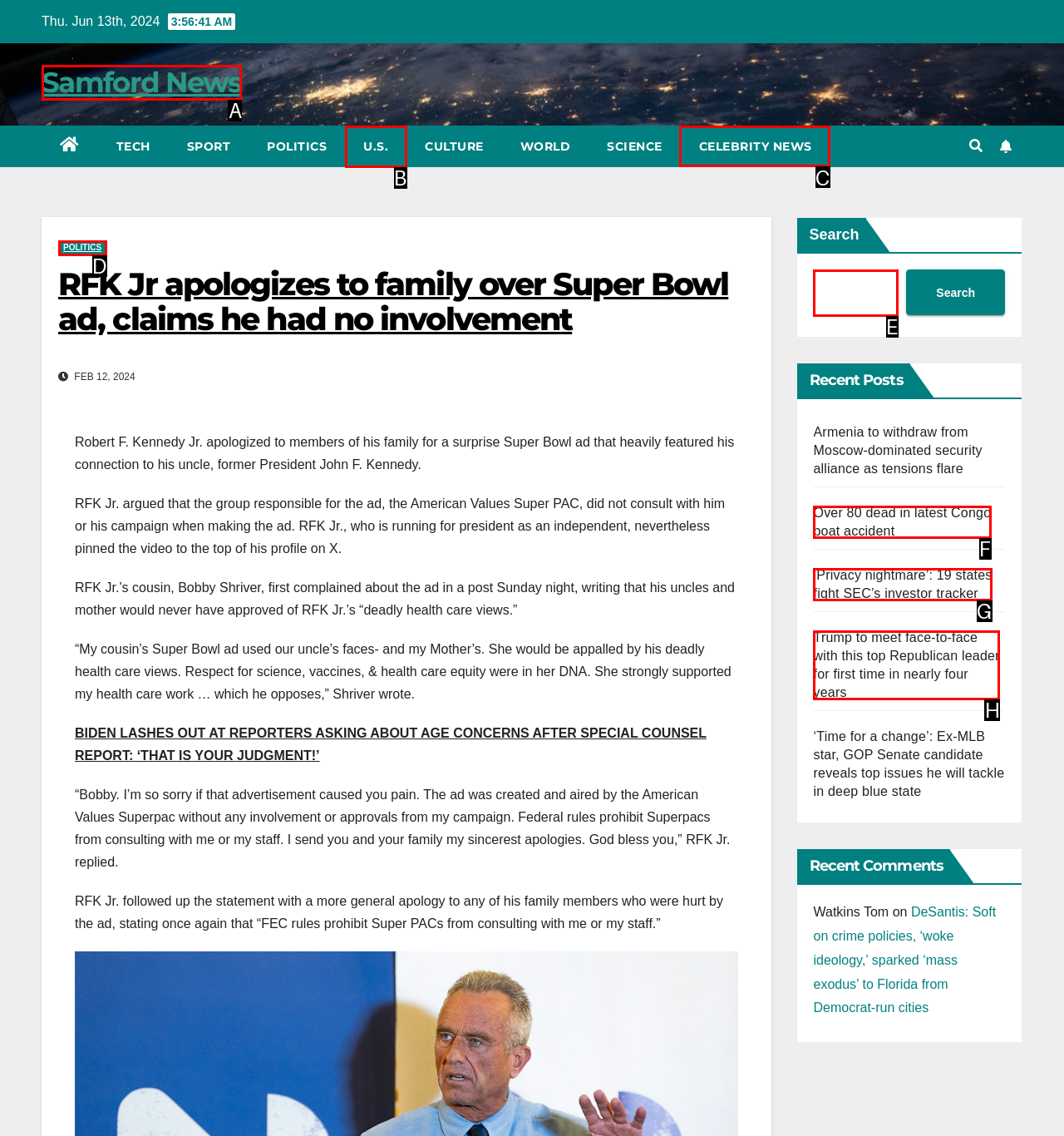Identify the correct HTML element to click to accomplish this task: Click on the 'CELEBRITY NEWS' link
Respond with the letter corresponding to the correct choice.

C